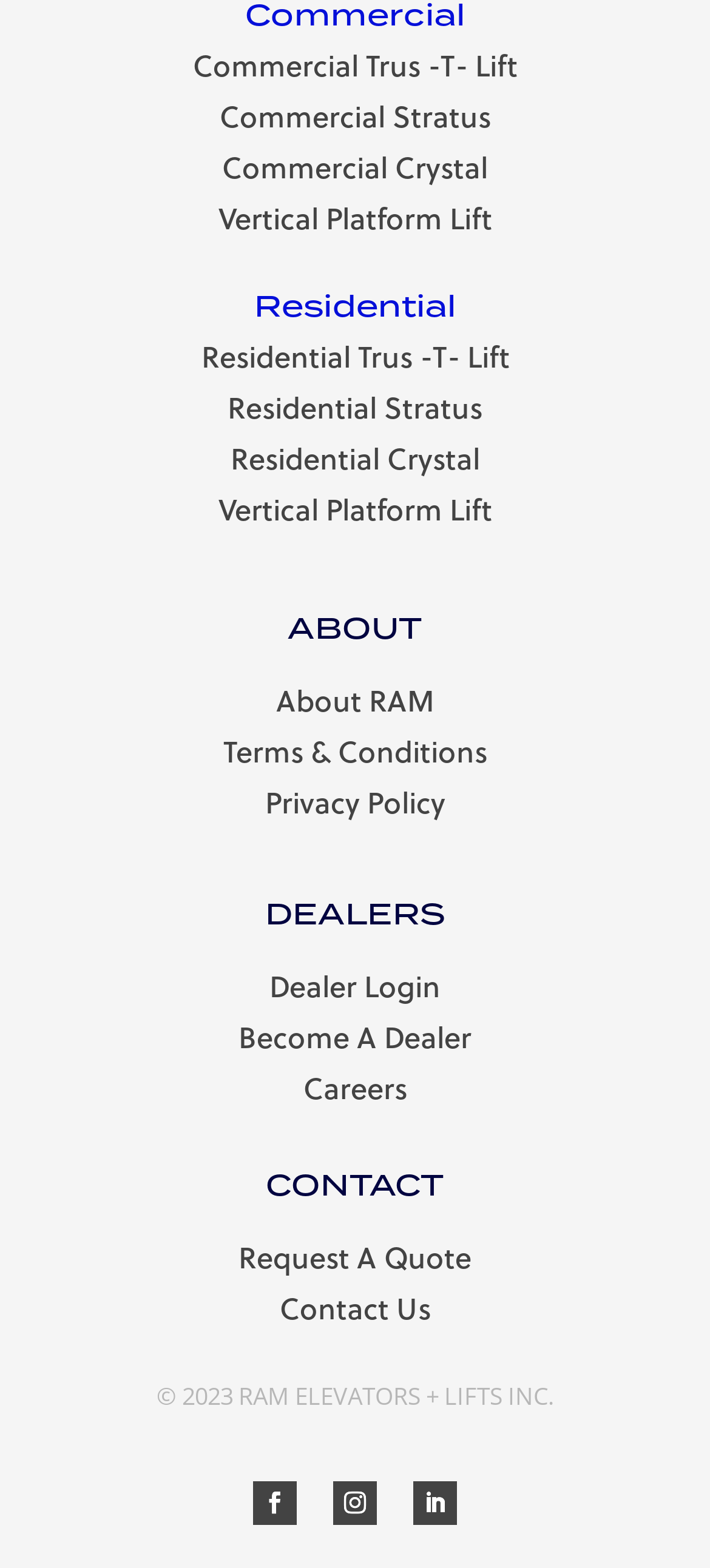How many main categories are there on this webpage?
Could you answer the question in a detailed manner, providing as much information as possible?

By analyzing the headings on the webpage, I found three main categories: 'ABOUT', 'DEALERS', and 'CONTACT'. These categories are separated by clear headings and contain relevant links and information.